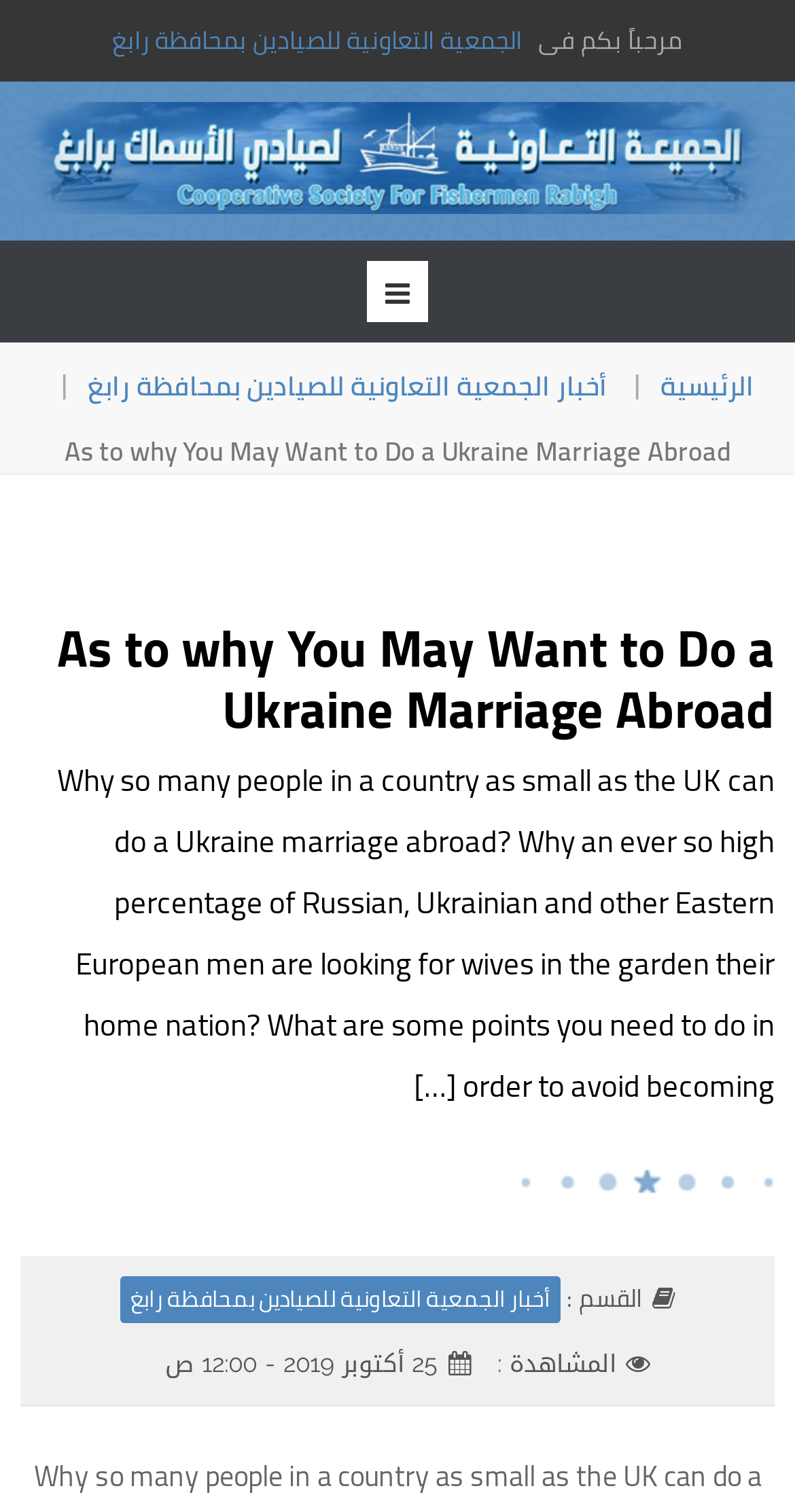What is the topic of the article?
Answer the question with a single word or phrase by looking at the picture.

Ukraine Marriage Abroad